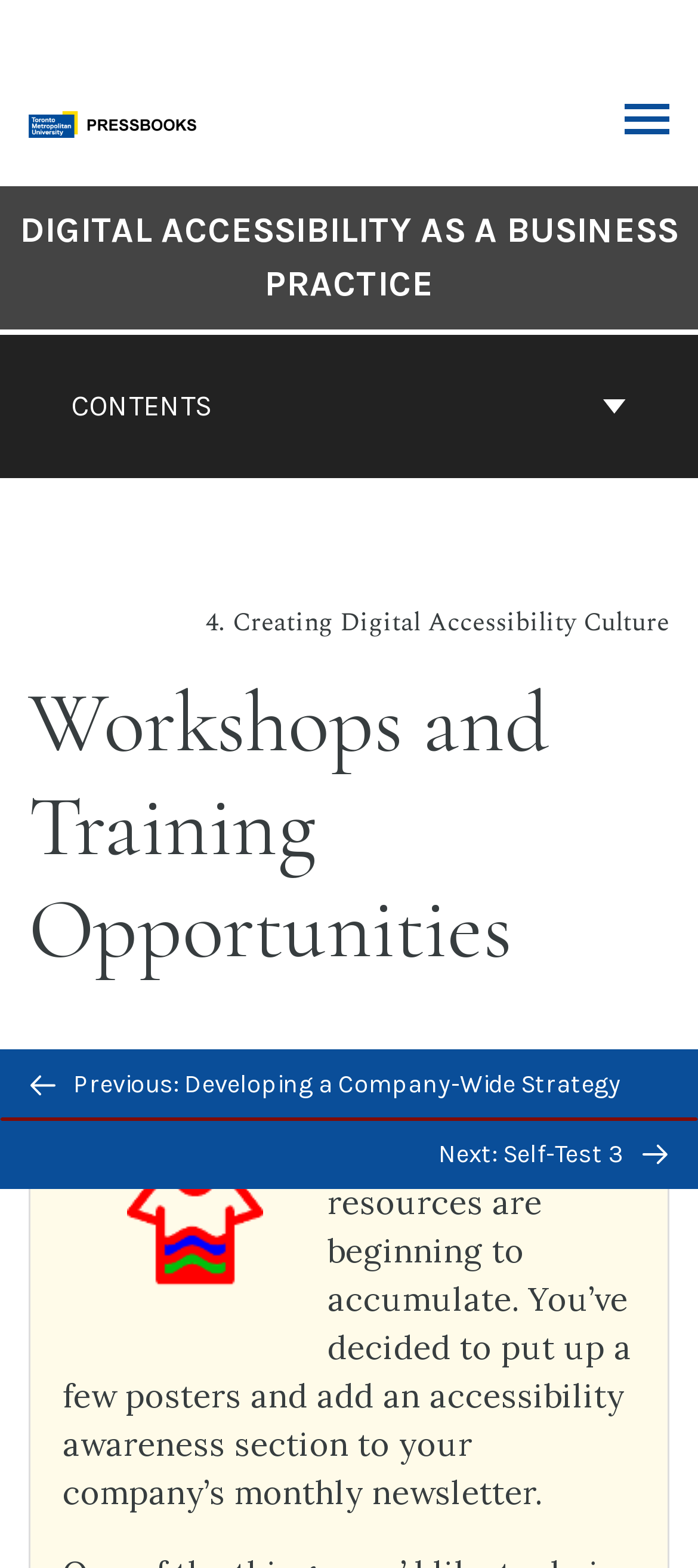What is the topic of the current section?
Please answer the question with a single word or phrase, referencing the image.

Workshops and Training Opportunities